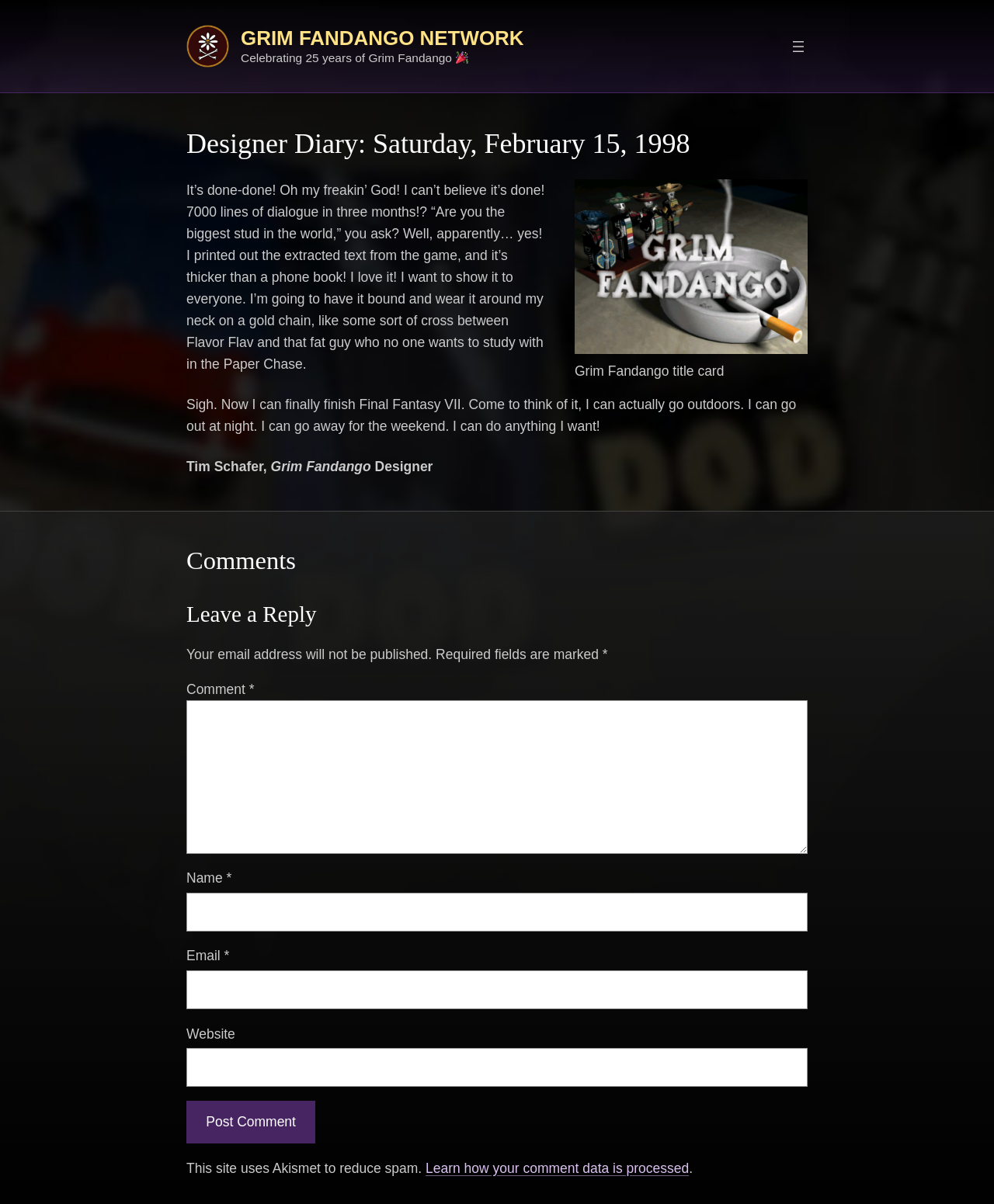Can you pinpoint the bounding box coordinates for the clickable element required for this instruction: "Click the 'Grim Fandango title card' link"? The coordinates should be four float numbers between 0 and 1, i.e., [left, top, right, bottom].

[0.578, 0.284, 0.812, 0.296]